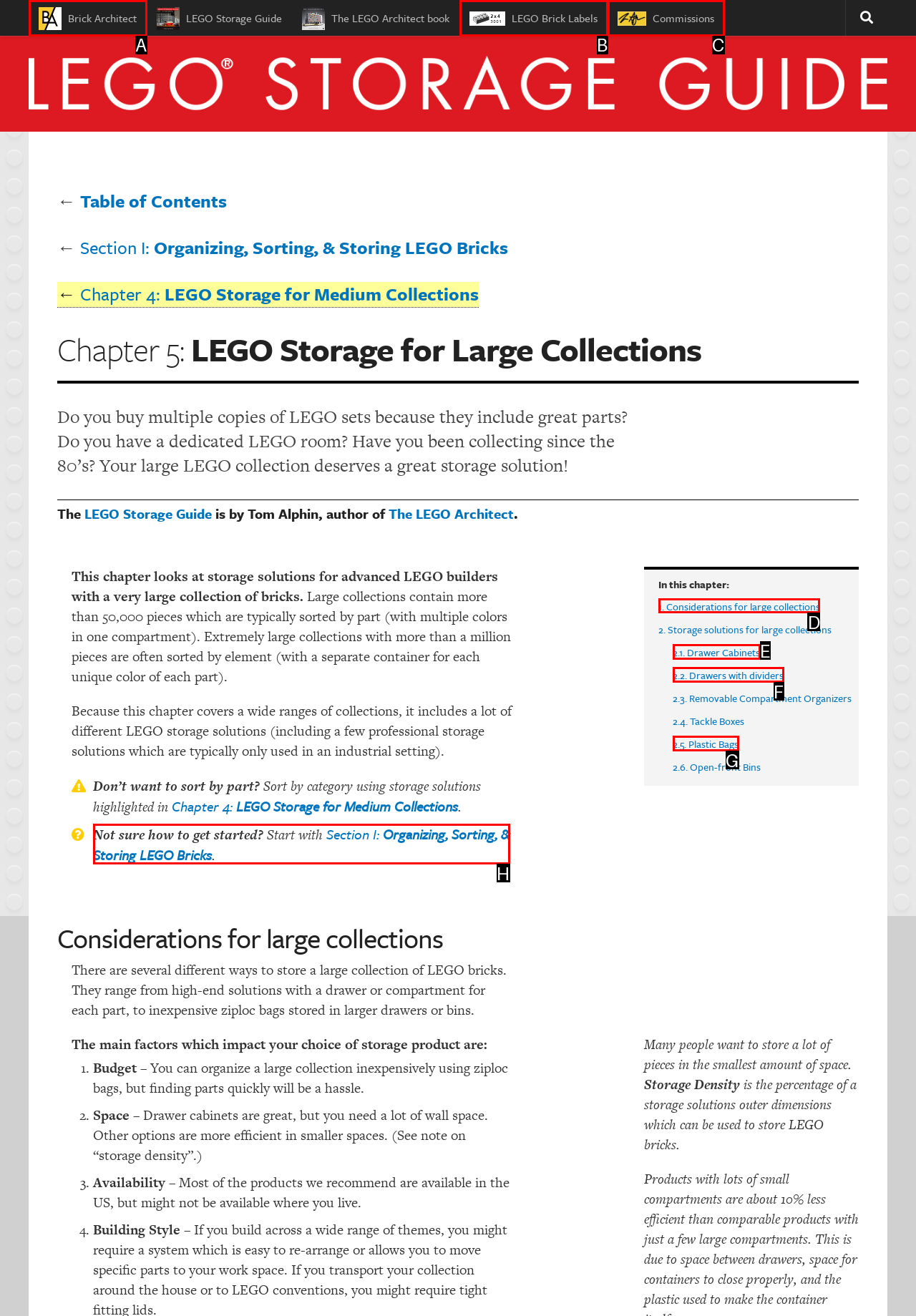Tell me which one HTML element you should click to complete the following task: Click on the '1. Considerations for large collections' link
Answer with the option's letter from the given choices directly.

D